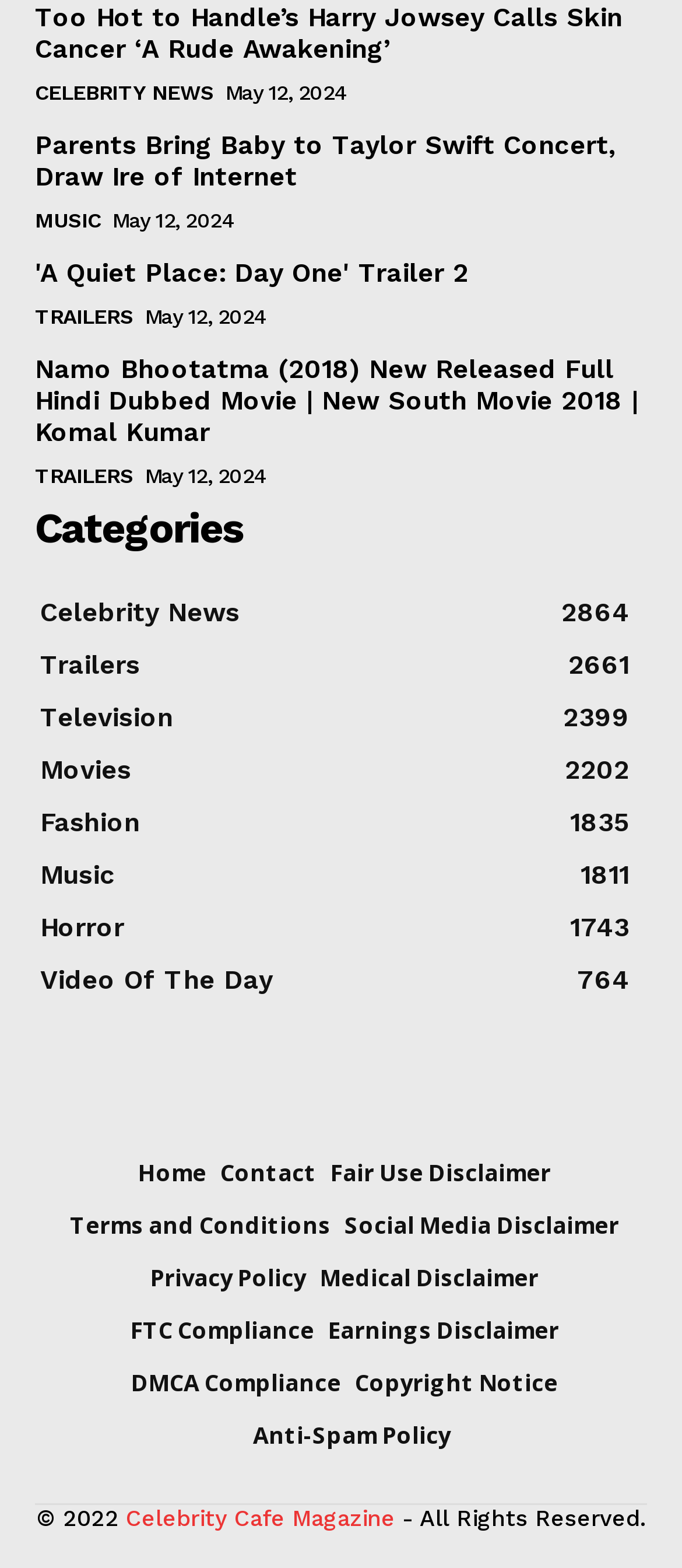Specify the bounding box coordinates (top-left x, top-left y, bottom-right x, bottom-right y) of the UI element in the screenshot that matches this description: Terms and Conditions

[0.103, 0.765, 0.485, 0.798]